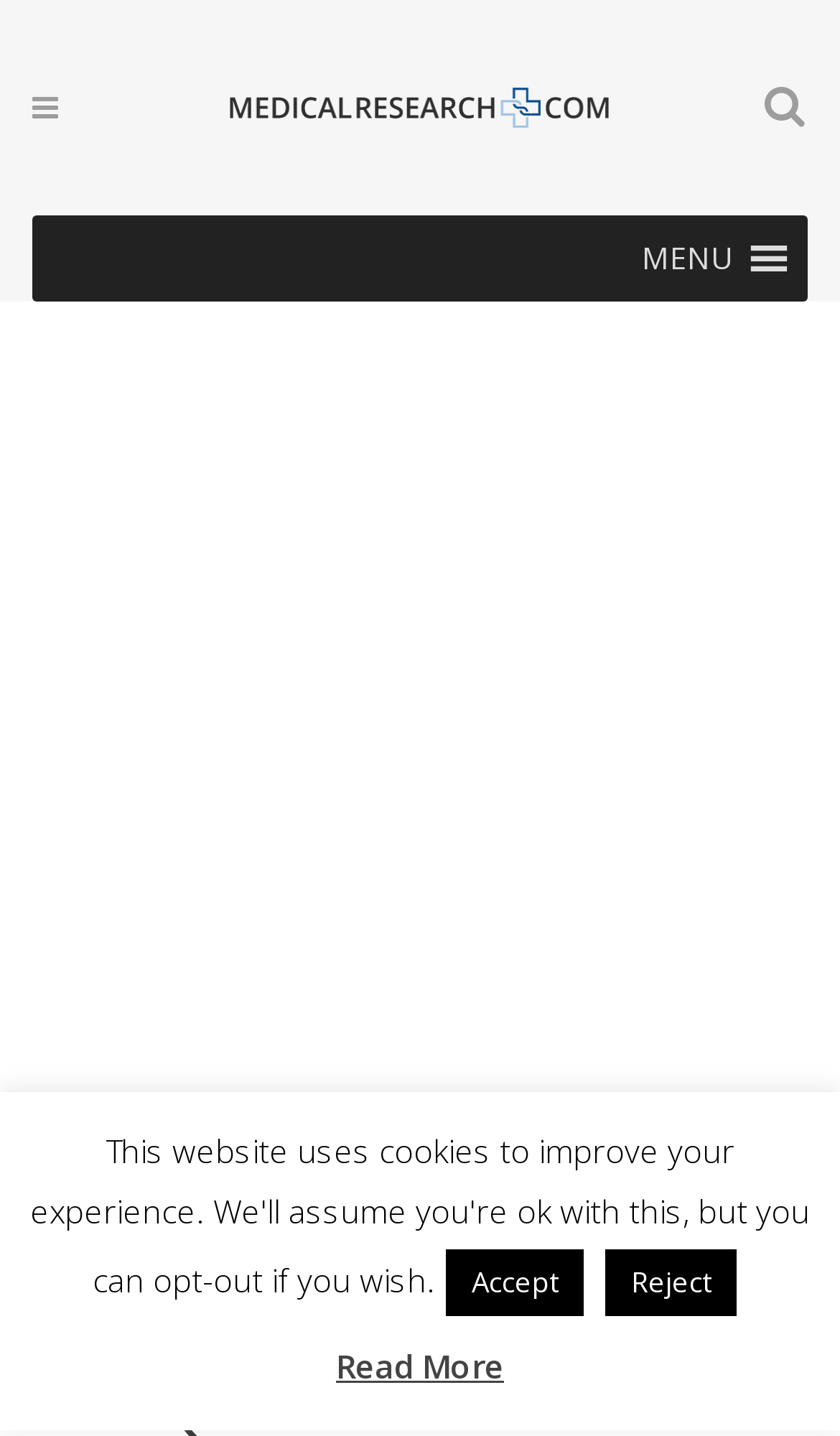Provide the bounding box coordinates for the area that should be clicked to complete the instruction: "read more about the article".

[0.4, 0.932, 0.6, 0.97]